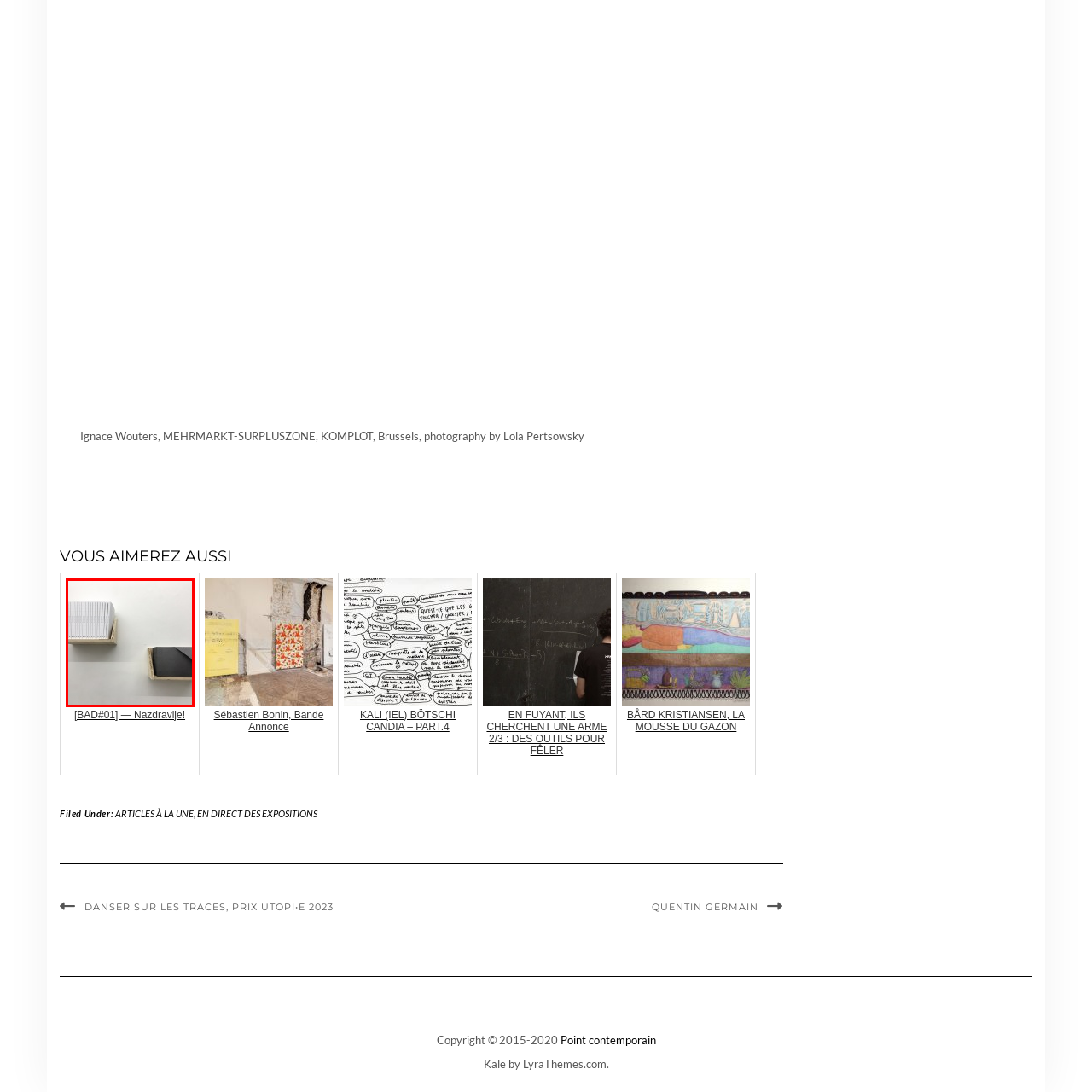Direct your attention to the red-outlined image and answer the question in a word or phrase: How many books are on the left?

A stack